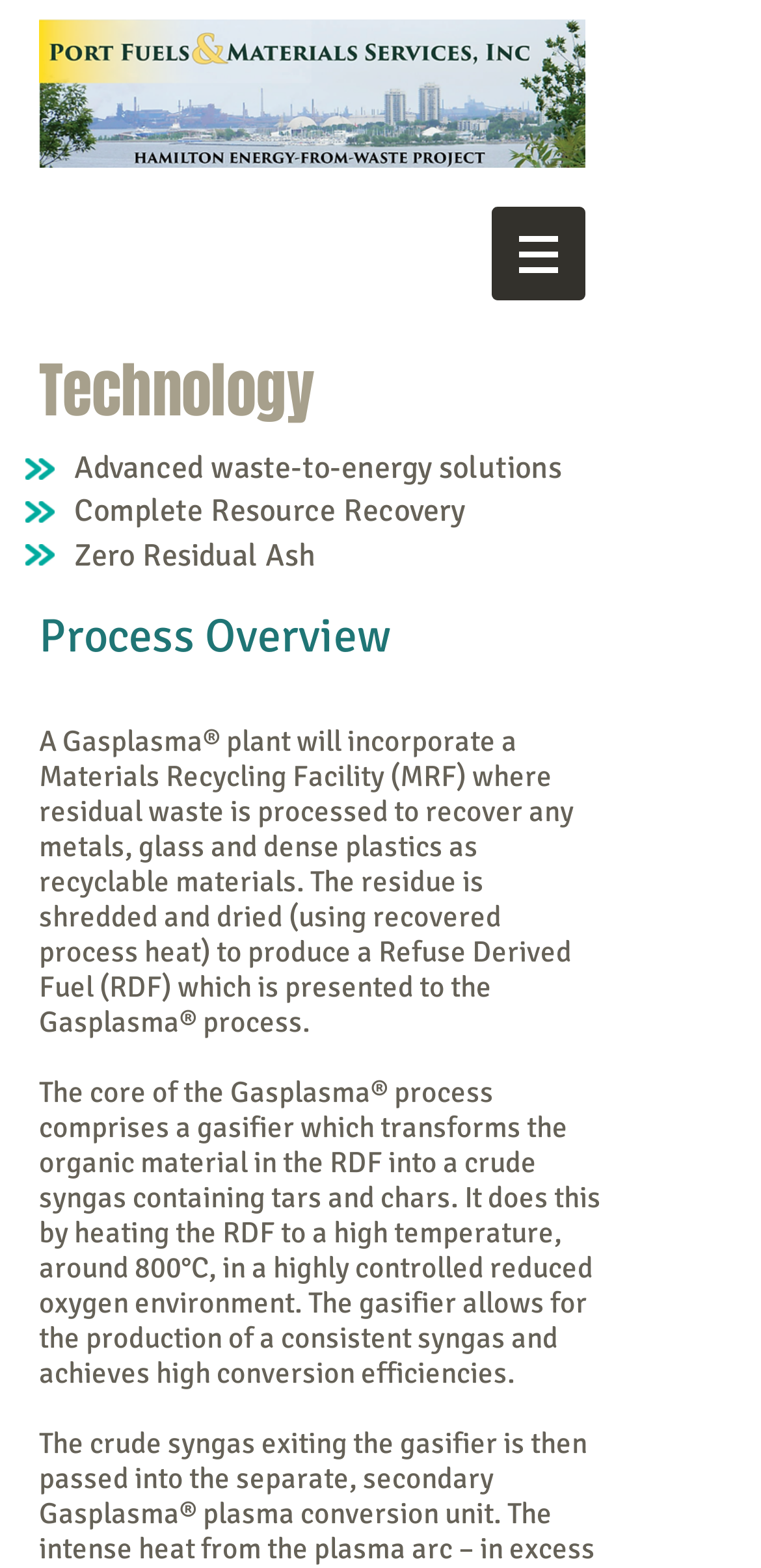Use a single word or phrase to answer this question: 
What is the temperature used in the gasifier?

800°C